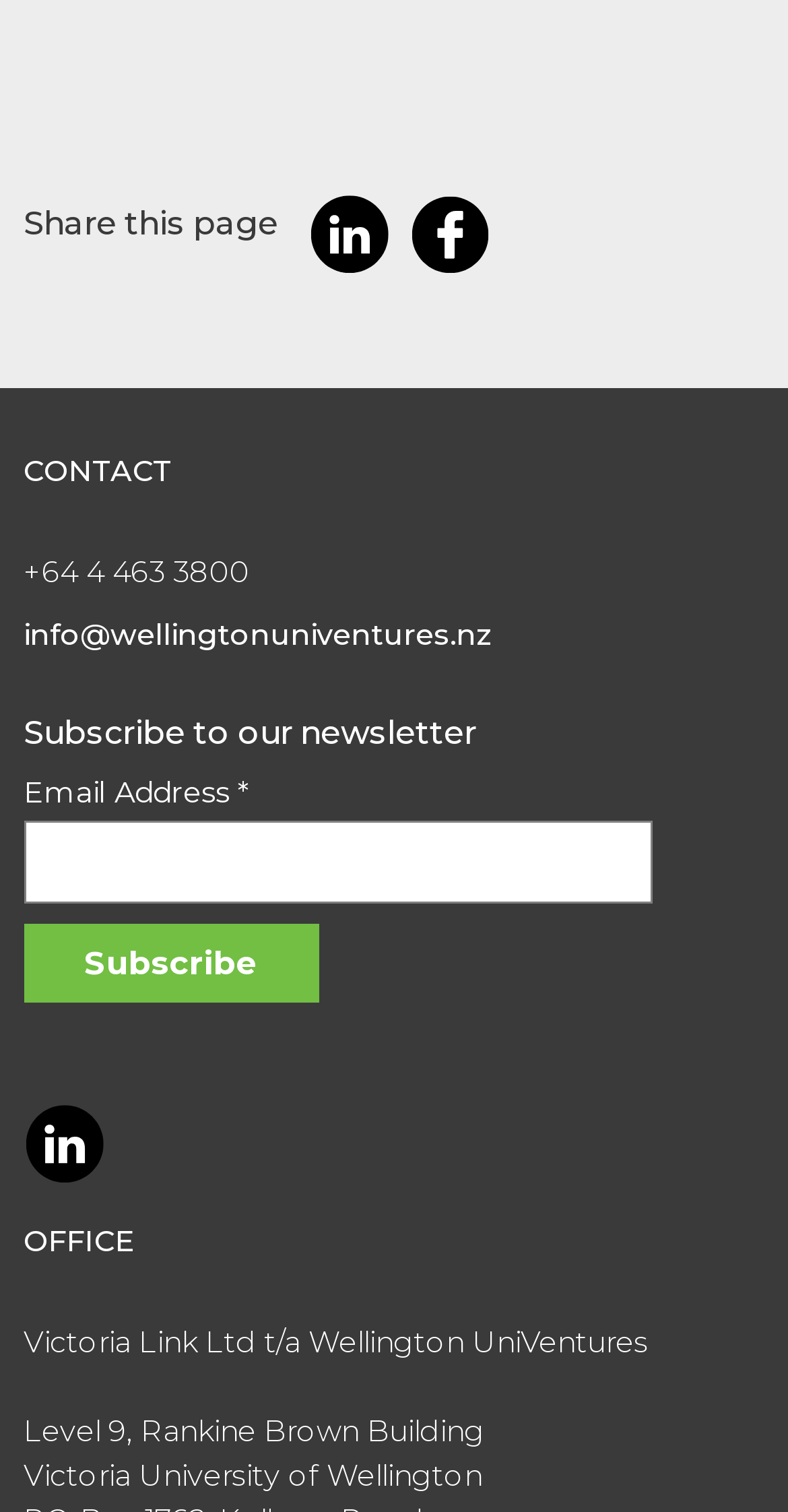Provide your answer to the question using just one word or phrase: How many social media platforms are available to share the page?

2